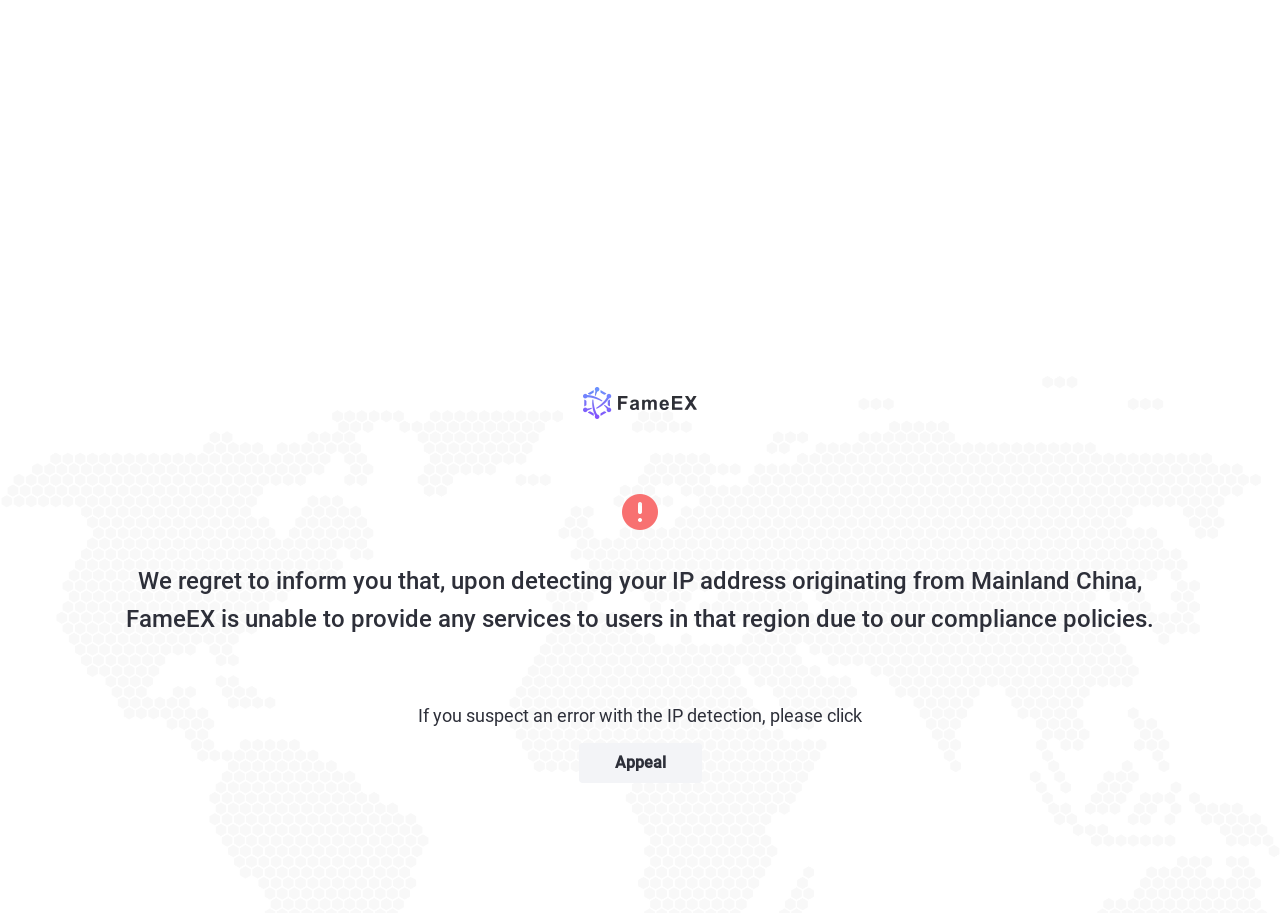Bounding box coordinates are given in the format (top-left x, top-left y, bottom-right x, bottom-right y). All values should be floating point numbers between 0 and 1. Provide the bounding box coordinate for the UI element described as: Appeal

[0.452, 0.811, 0.548, 0.854]